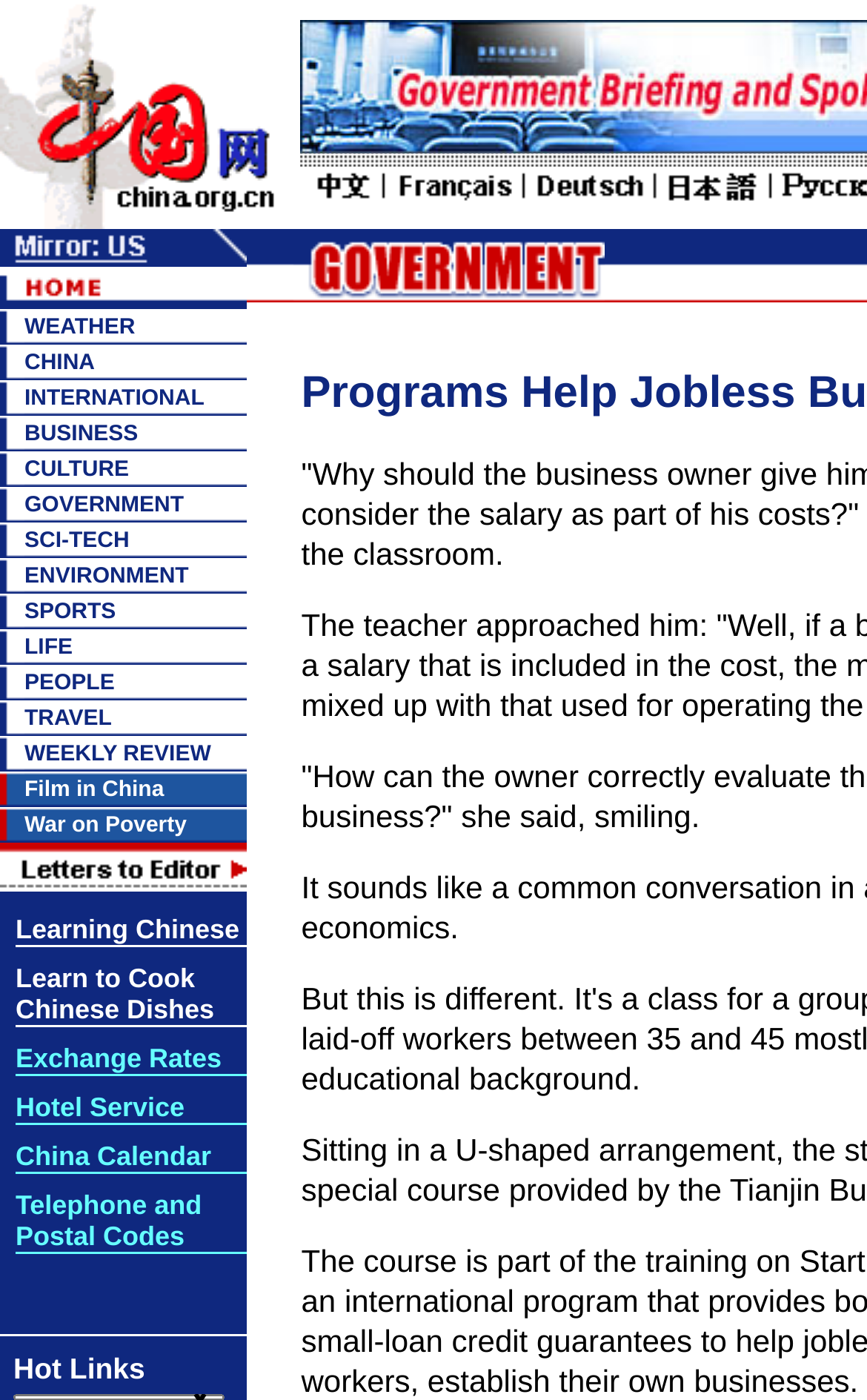Pinpoint the bounding box coordinates of the area that must be clicked to complete this instruction: "Click the CHINA link".

[0.028, 0.25, 0.109, 0.268]